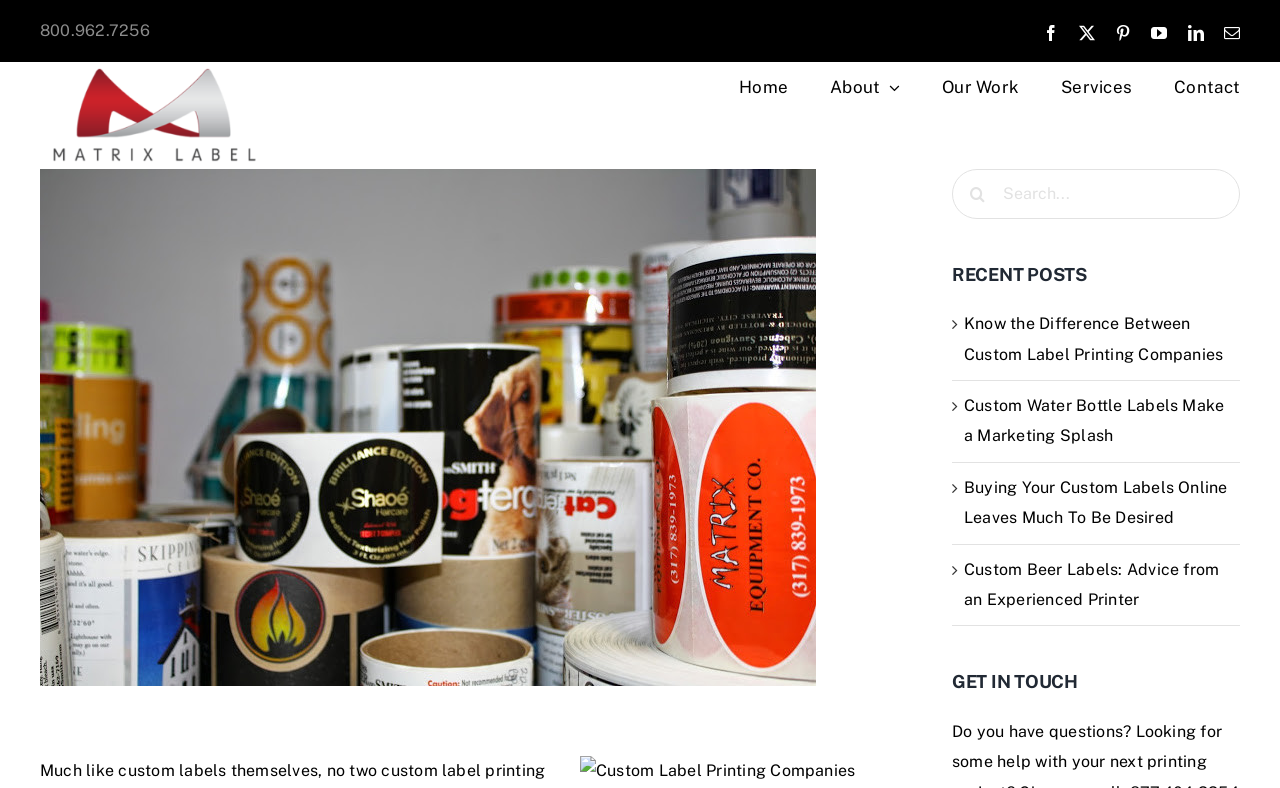Respond with a single word or phrase to the following question: How many navigation menu items are there?

5